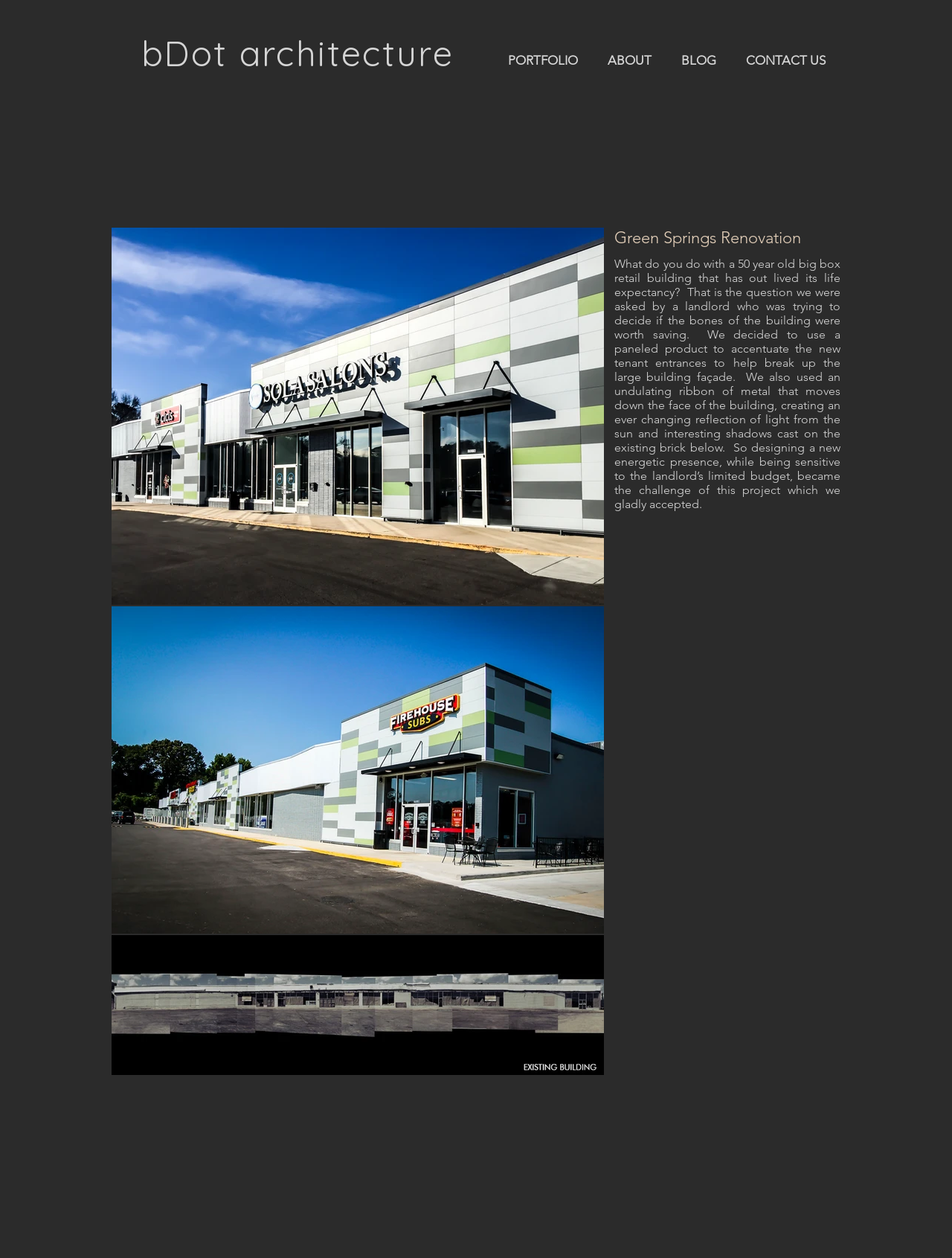Give the bounding box coordinates for the element described by: "CONTACT US".

[0.768, 0.041, 0.883, 0.053]